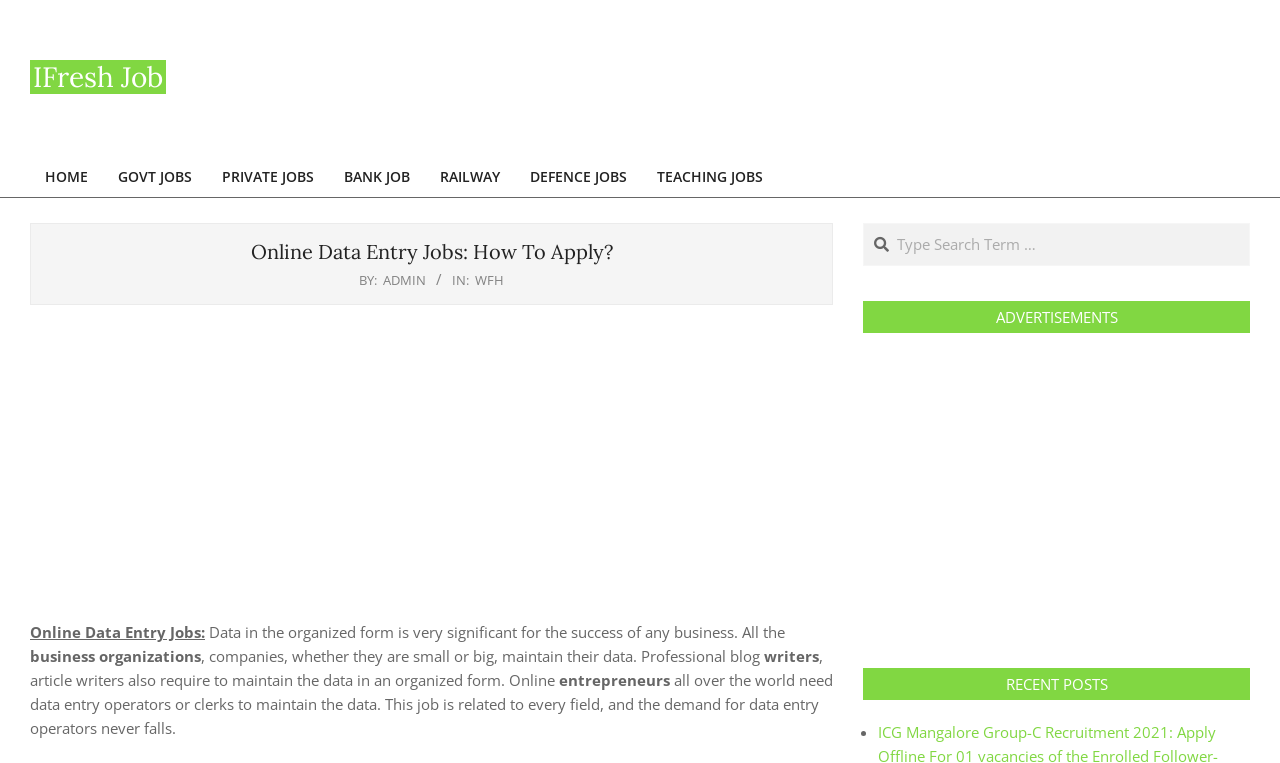Please identify the coordinates of the bounding box for the clickable region that will accomplish this instruction: "Click on the 'WFH' link".

[0.371, 0.355, 0.394, 0.378]